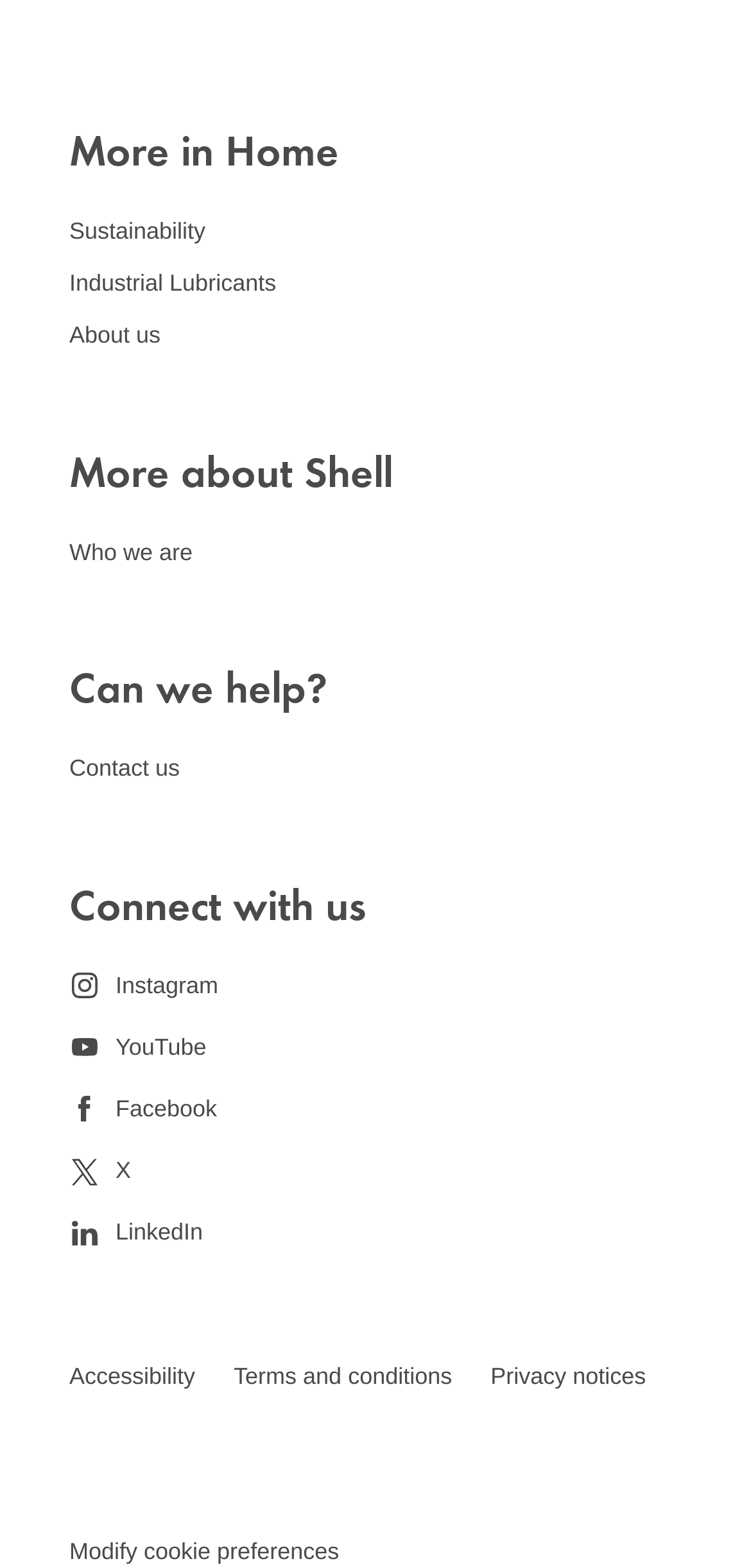Identify the bounding box coordinates of the element that should be clicked to fulfill this task: "Contact us". The coordinates should be provided as four float numbers between 0 and 1, i.e., [left, top, right, bottom].

[0.092, 0.481, 0.239, 0.499]